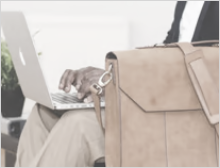Based on the image, please respond to the question with as much detail as possible:
What is beside the laptop?

The briefcase is partially visible beside the laptop, indicating a professional setting, which is further supported by the context of managing finances or exploring options such as debt consolidation.